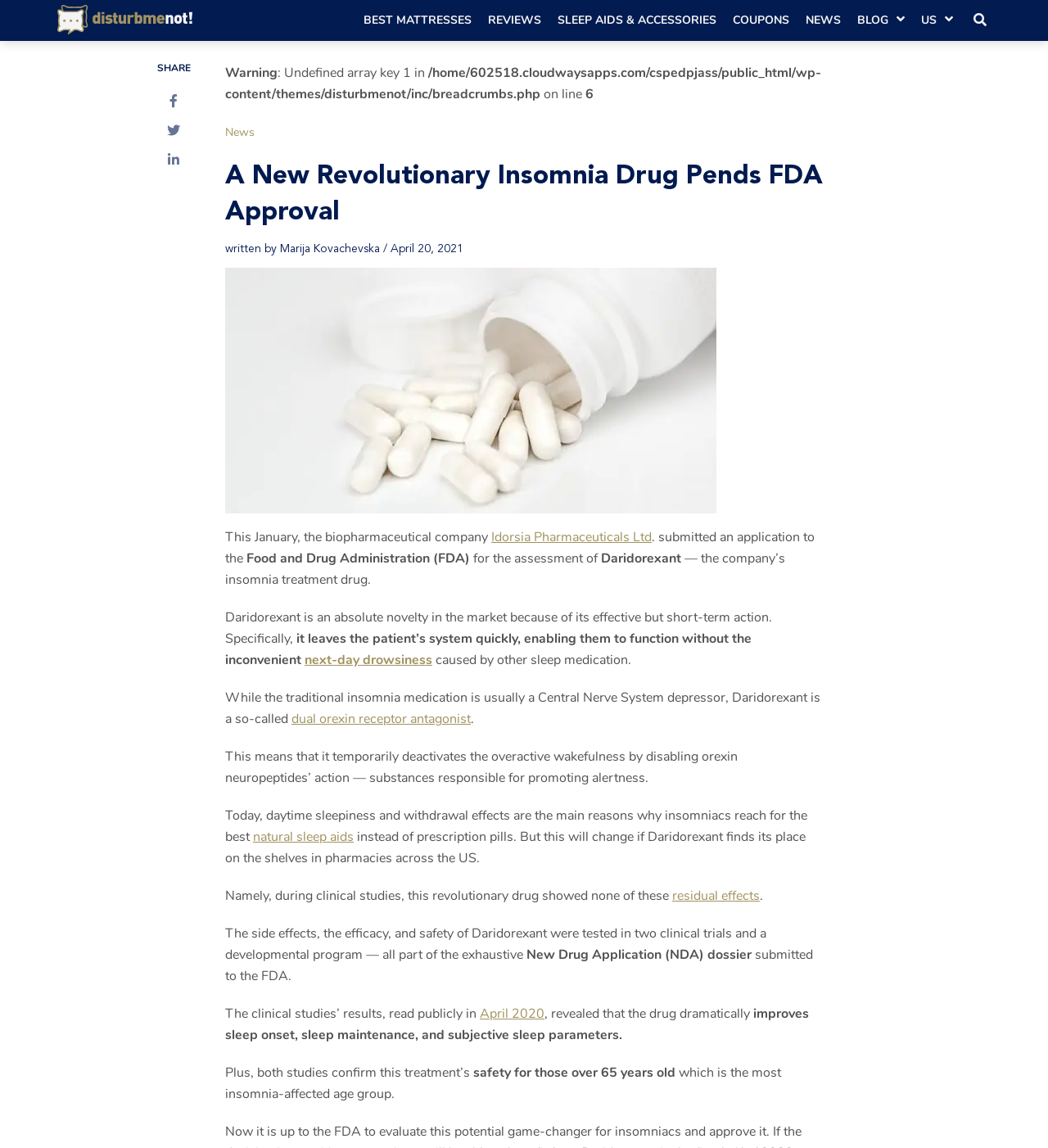Identify and provide the bounding box for the element described by: "Idorsia Pharmaceuticals Ltd".

[0.469, 0.46, 0.622, 0.476]